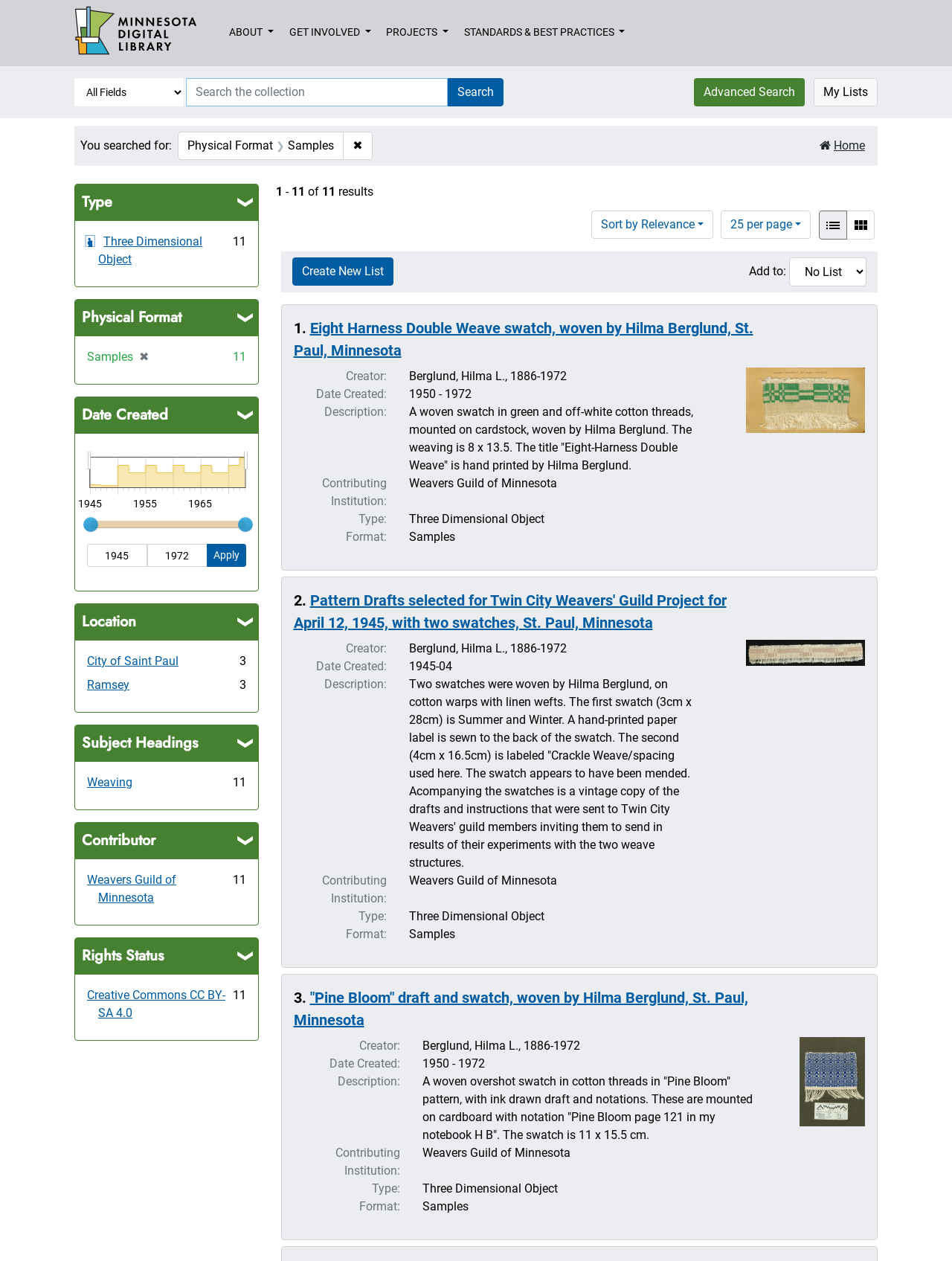Consider the image and give a detailed and elaborate answer to the question: 
How many items are displayed per page?

The number of items displayed per page can be found at the bottom of the webpage, where it says '25 per page' in a button format.